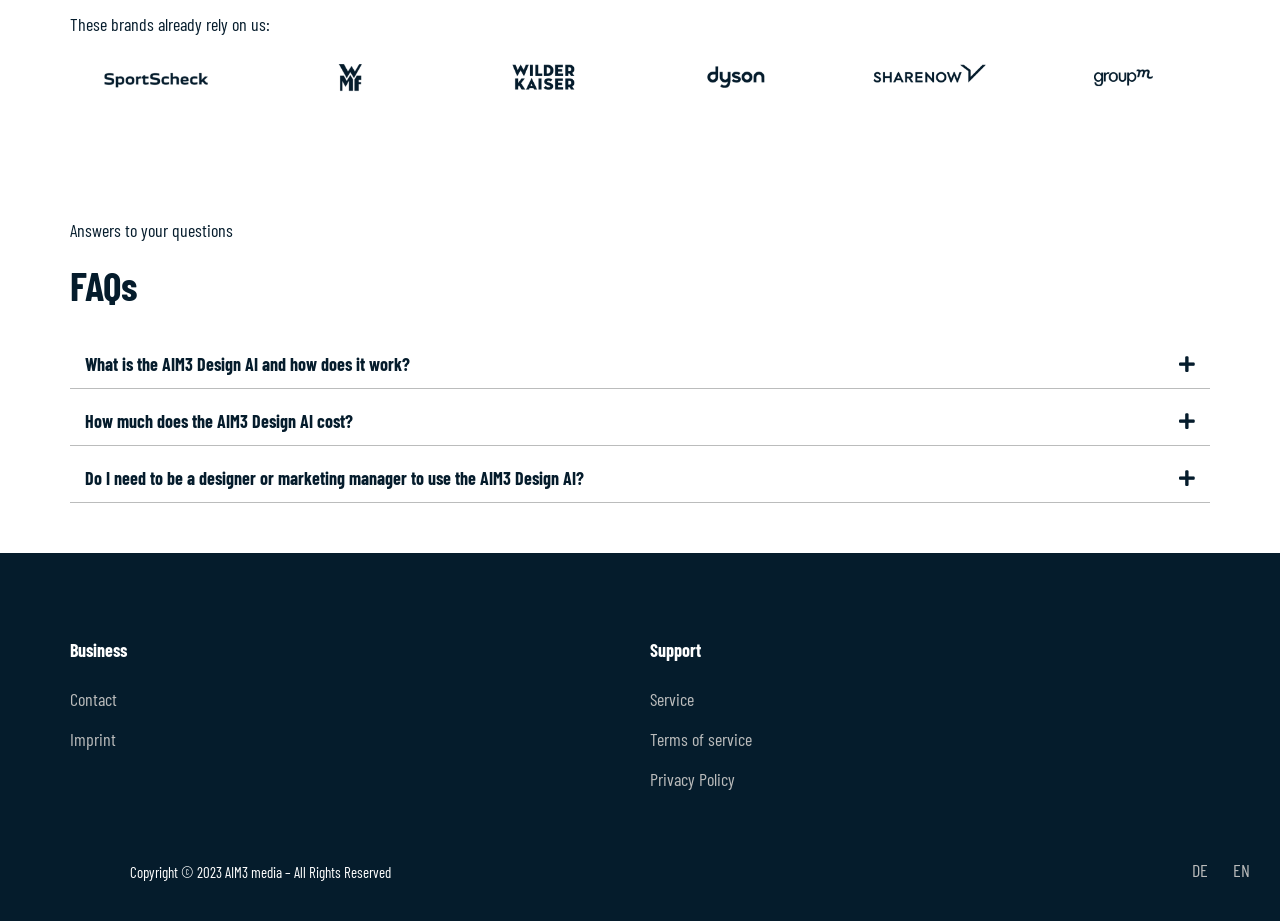Identify the bounding box coordinates of the section to be clicked to complete the task described by the following instruction: "Go to 'Contact'". The coordinates should be four float numbers between 0 and 1, formatted as [left, top, right, bottom].

[0.055, 0.742, 0.492, 0.776]